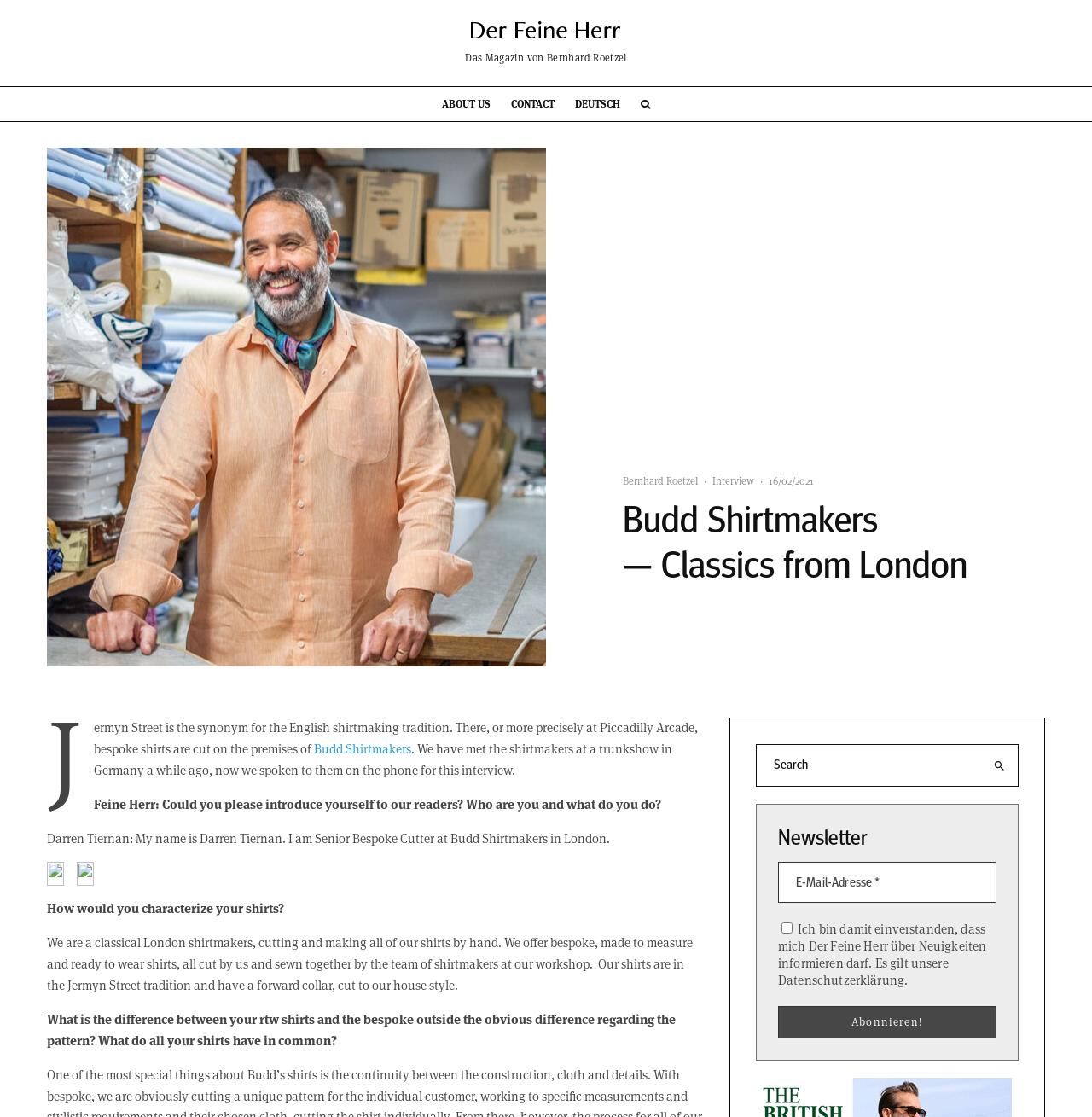Specify the bounding box coordinates of the element's area that should be clicked to execute the given instruction: "Search for something using the search form". The coordinates should be four float numbers between 0 and 1, i.e., [left, top, right, bottom].

[0.693, 0.667, 0.899, 0.704]